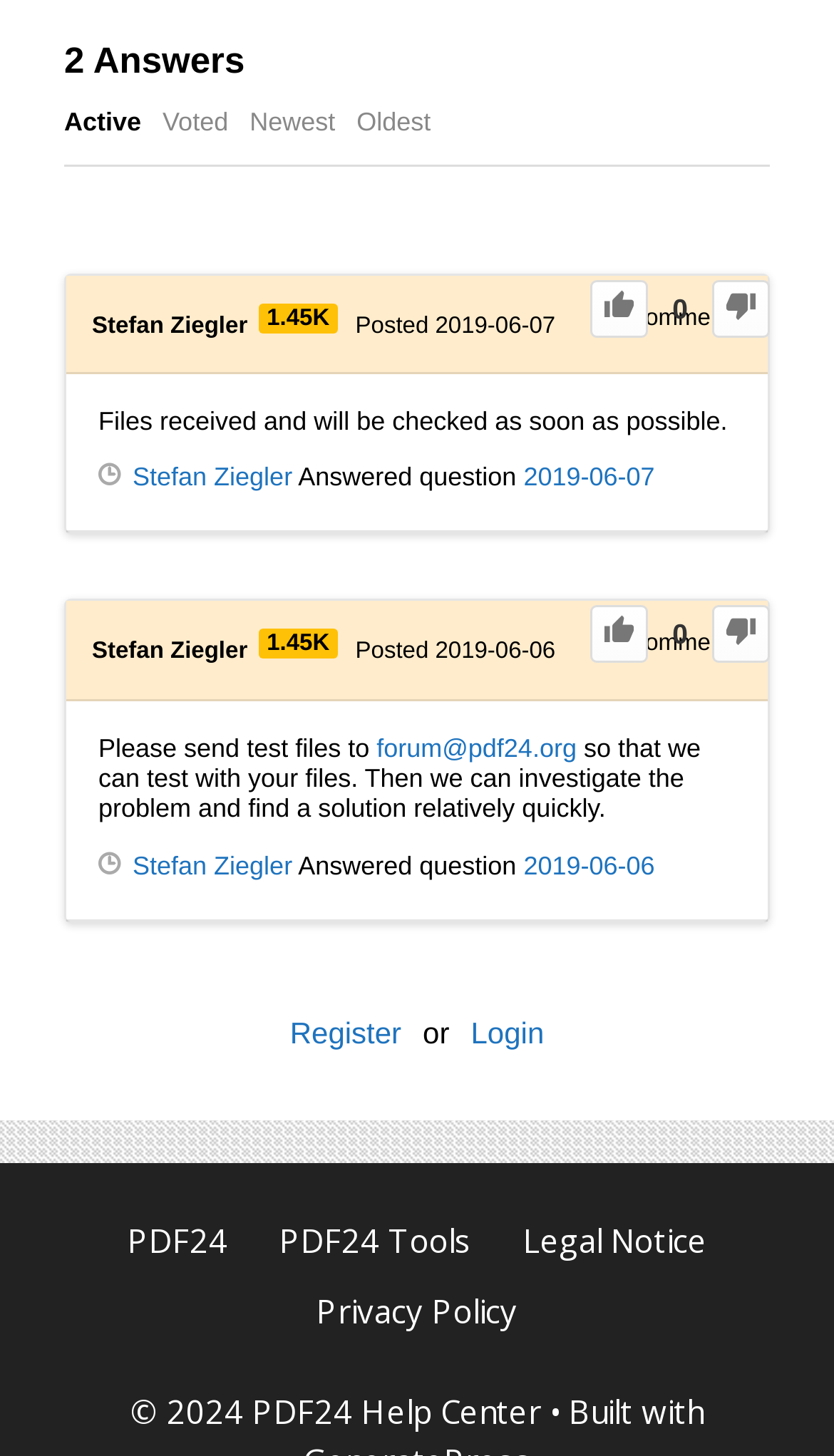Please determine the bounding box coordinates of the clickable area required to carry out the following instruction: "Go to PDF24 Tools". The coordinates must be four float numbers between 0 and 1, represented as [left, top, right, bottom].

[0.335, 0.837, 0.565, 0.867]